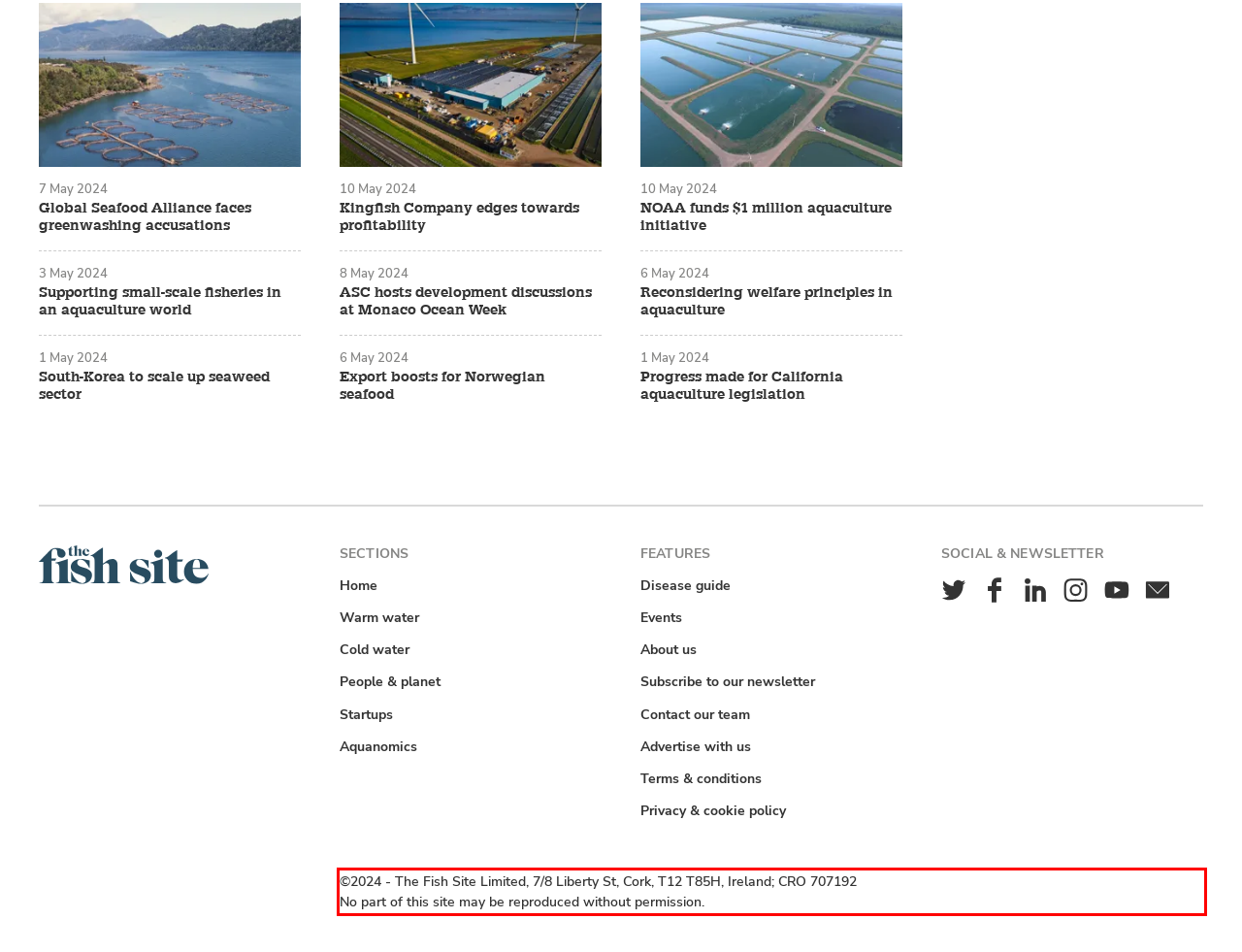Please extract the text content within the red bounding box on the webpage screenshot using OCR.

©2024 ‐ The Fish Site Limited, 7/8 Liberty St, Cork, T12 T85H, Ireland; CRO 707192 No part of this site may be reproduced without permission.